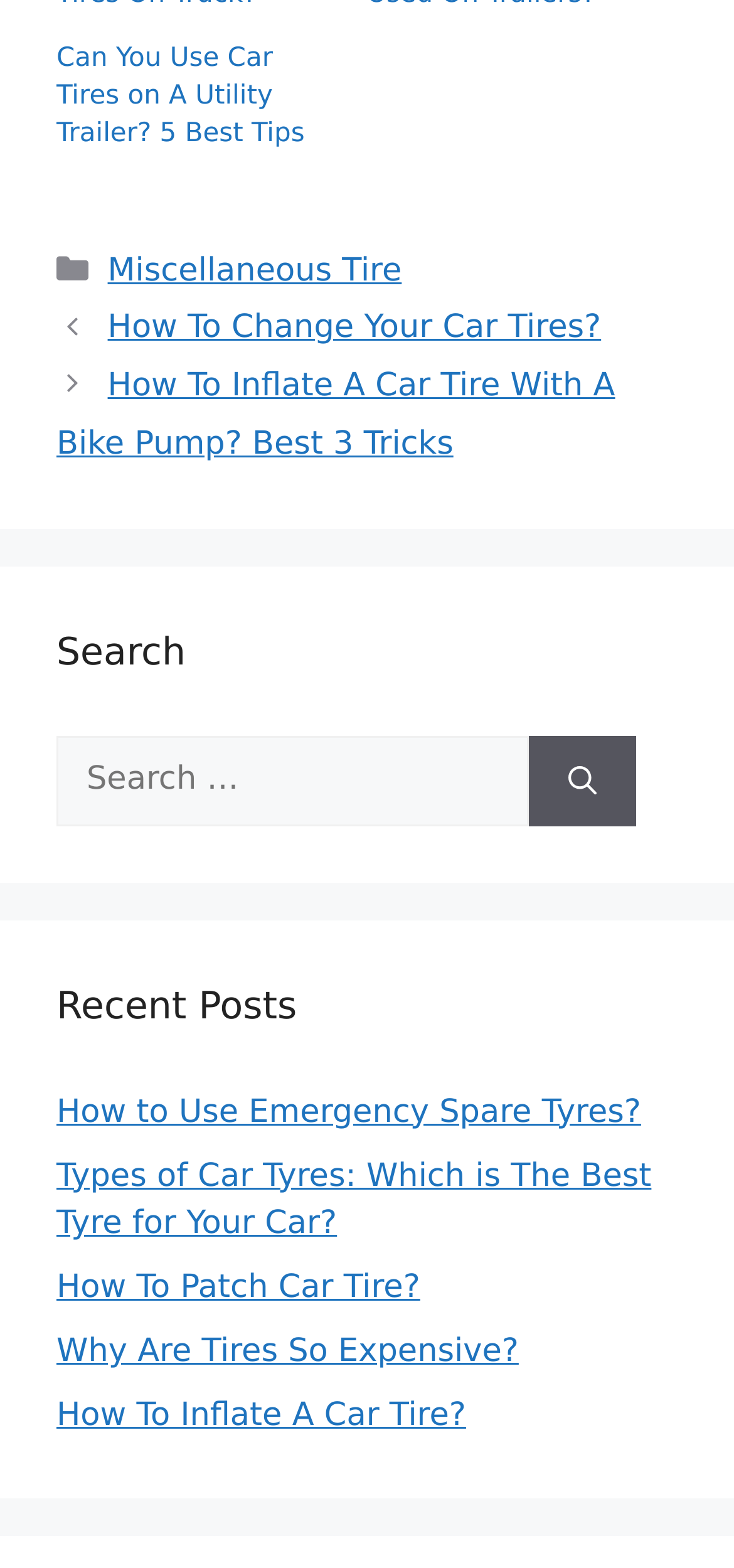How many recent posts are listed on the webpage?
Using the image as a reference, answer the question in detail.

The 'Recent Posts' section lists five links, which are 'How to Use Emergency Spare Tyres?', 'Types of Car Tyres: Which is The Best Tyre for Your Car?', 'How To Patch Car Tire?', 'Why Are Tires So Expensive?', and 'How To Inflate A Car Tire?'. Therefore, there are five recent posts listed on the webpage.